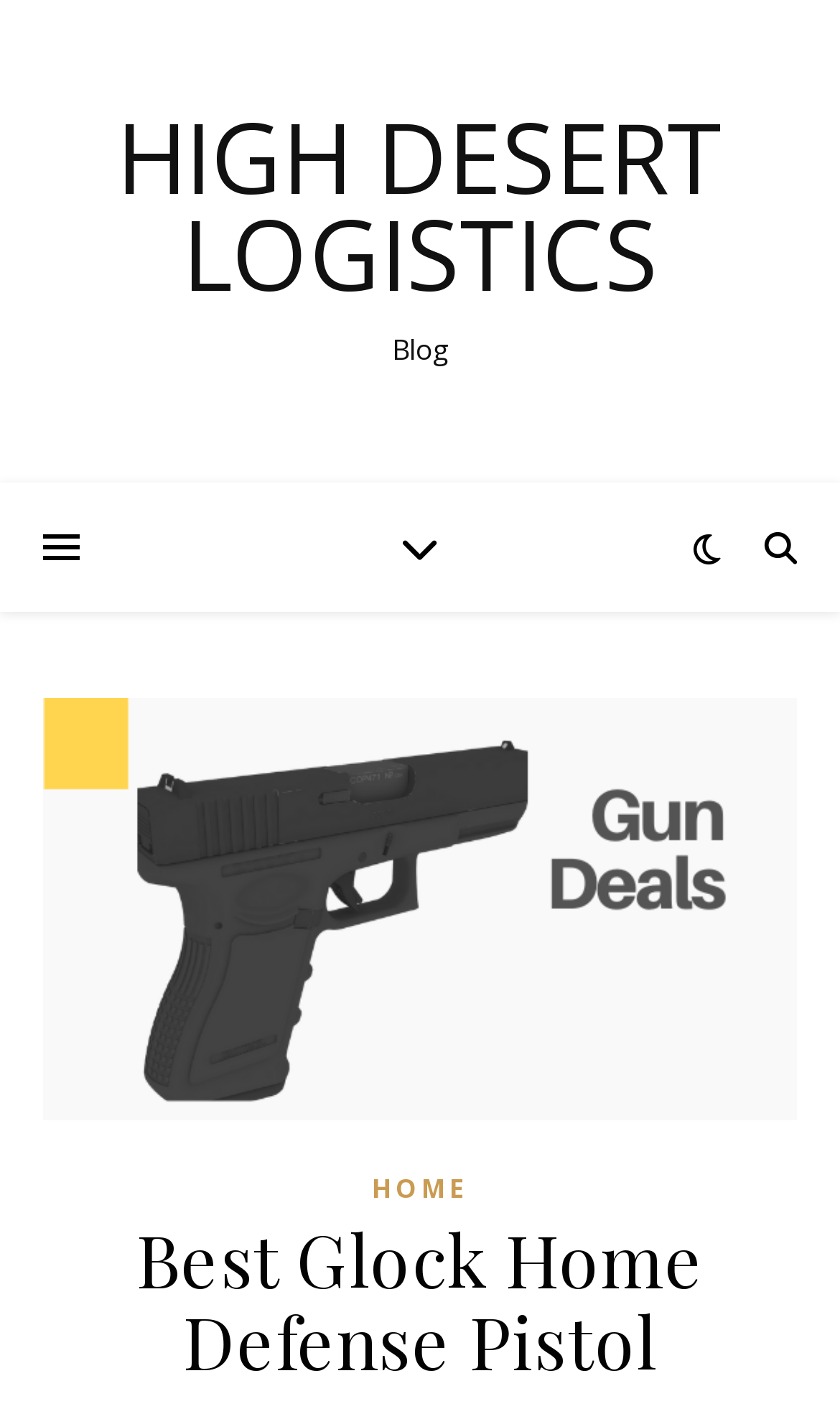Identify the headline of the webpage and generate its text content.

Best Glock Home Defense Pistol